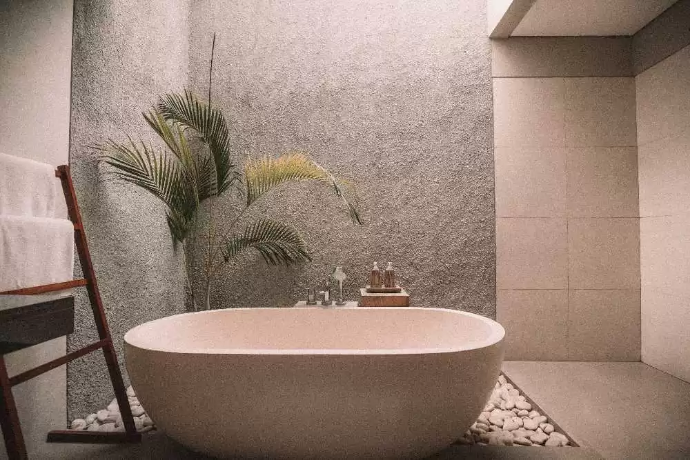Give a one-word or one-phrase response to the question:
What type of plant is in the bathroom?

Green plant